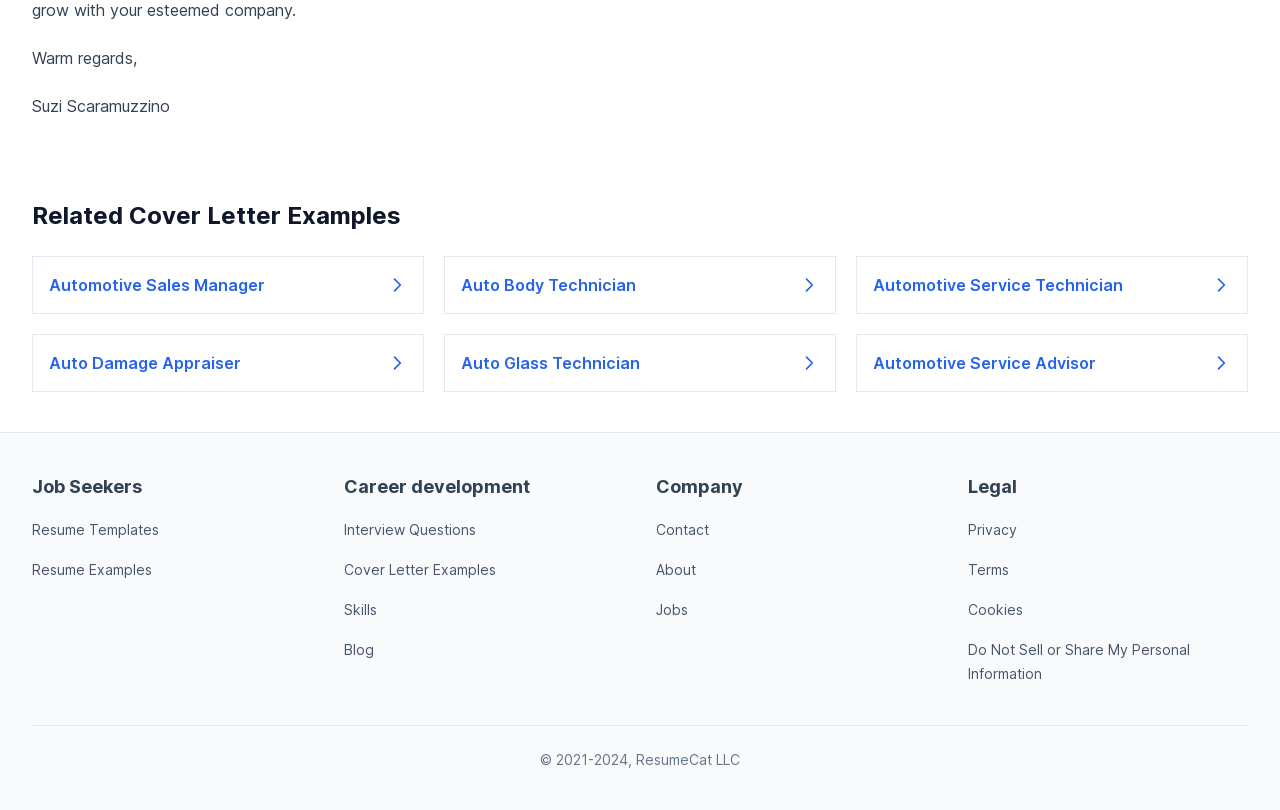Determine the bounding box coordinates of the region that needs to be clicked to achieve the task: "View the figure details".

None